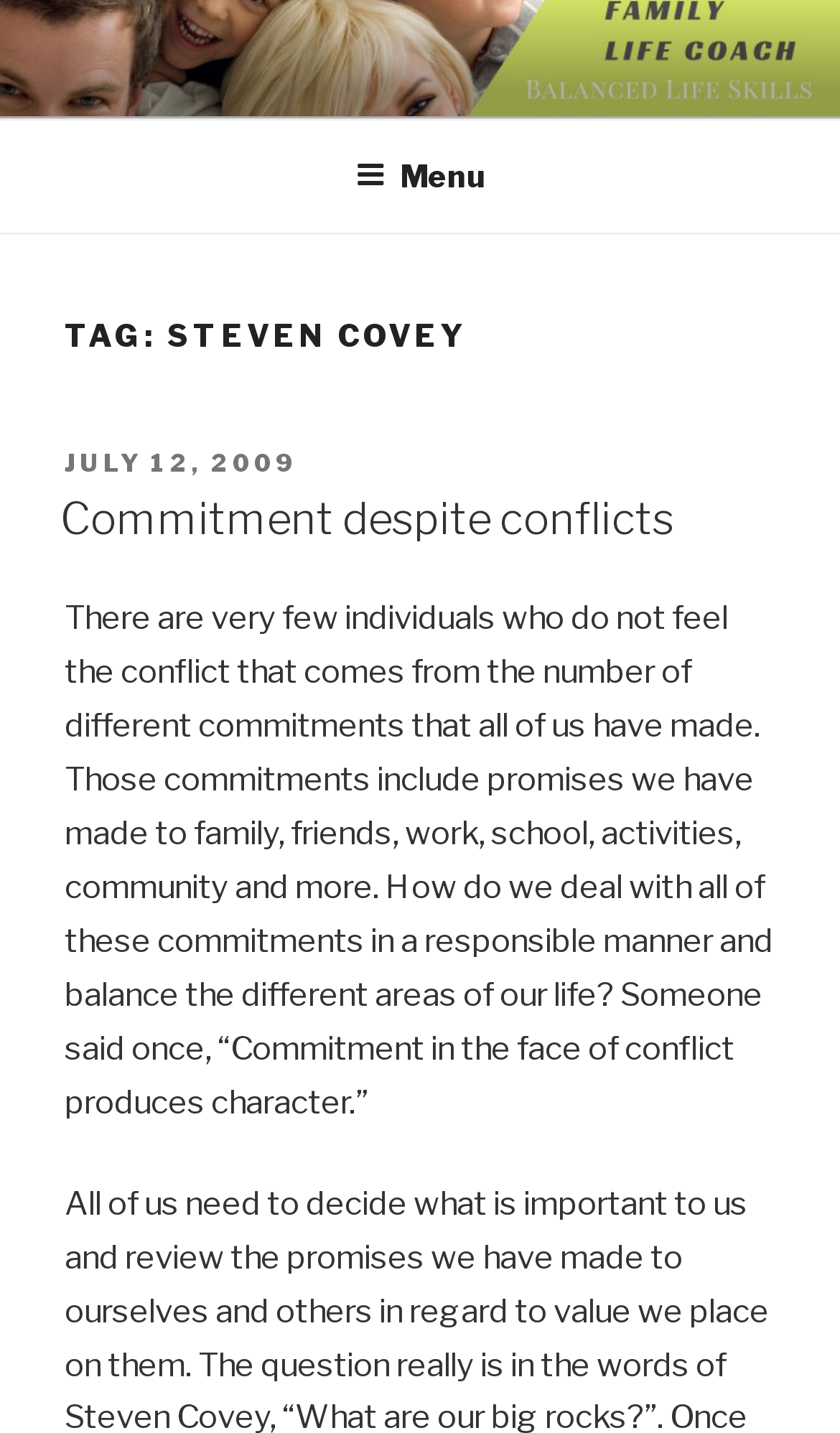What is the name of the author?
Answer the question with a detailed explanation, including all necessary information.

The name of the author can be determined by looking at the root element 'steven covey |' which is likely to be the name of the author or the title of the webpage. The presence of the name 'Steven Covey' in the root element suggests that the author of the article is Steven Covey.